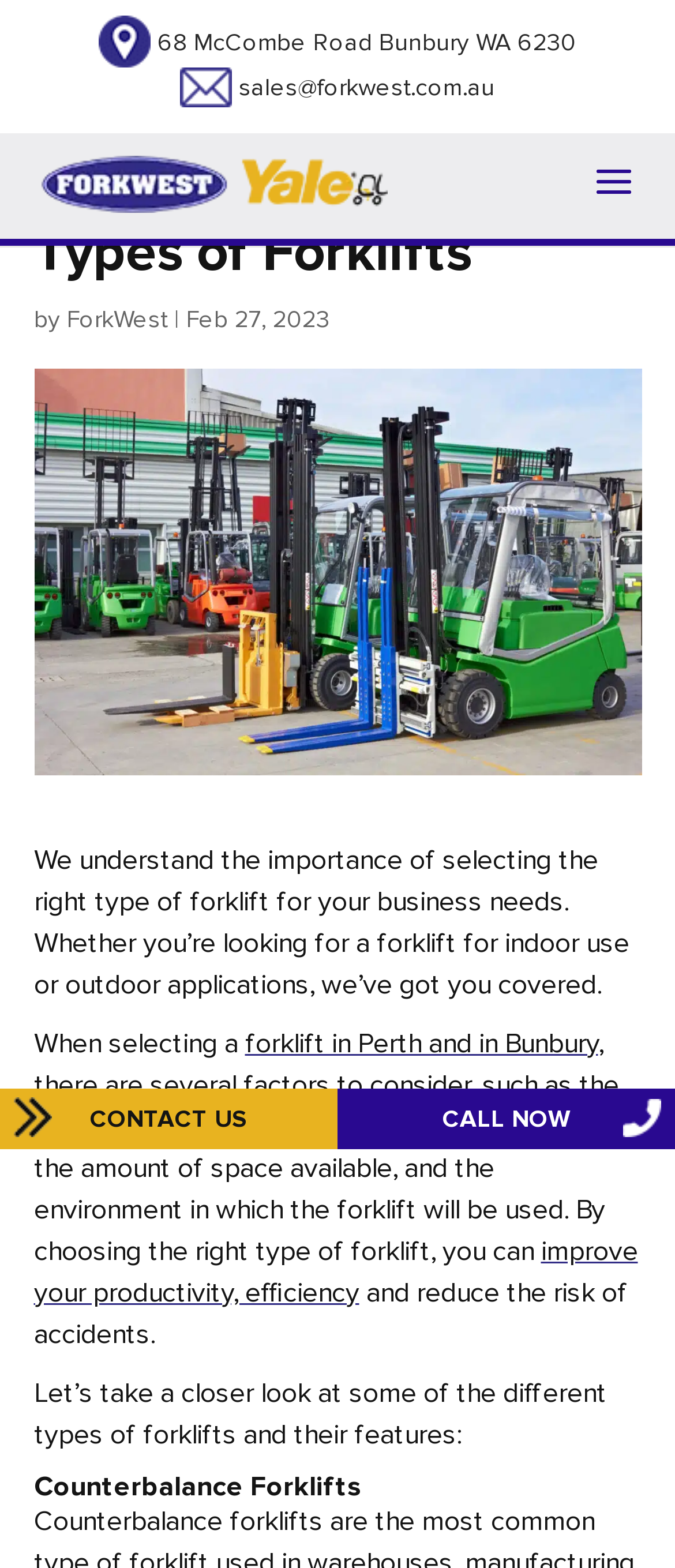Highlight the bounding box coordinates of the region I should click on to meet the following instruction: "Learn about Counterbalance Forklifts".

[0.05, 0.939, 0.95, 0.957]